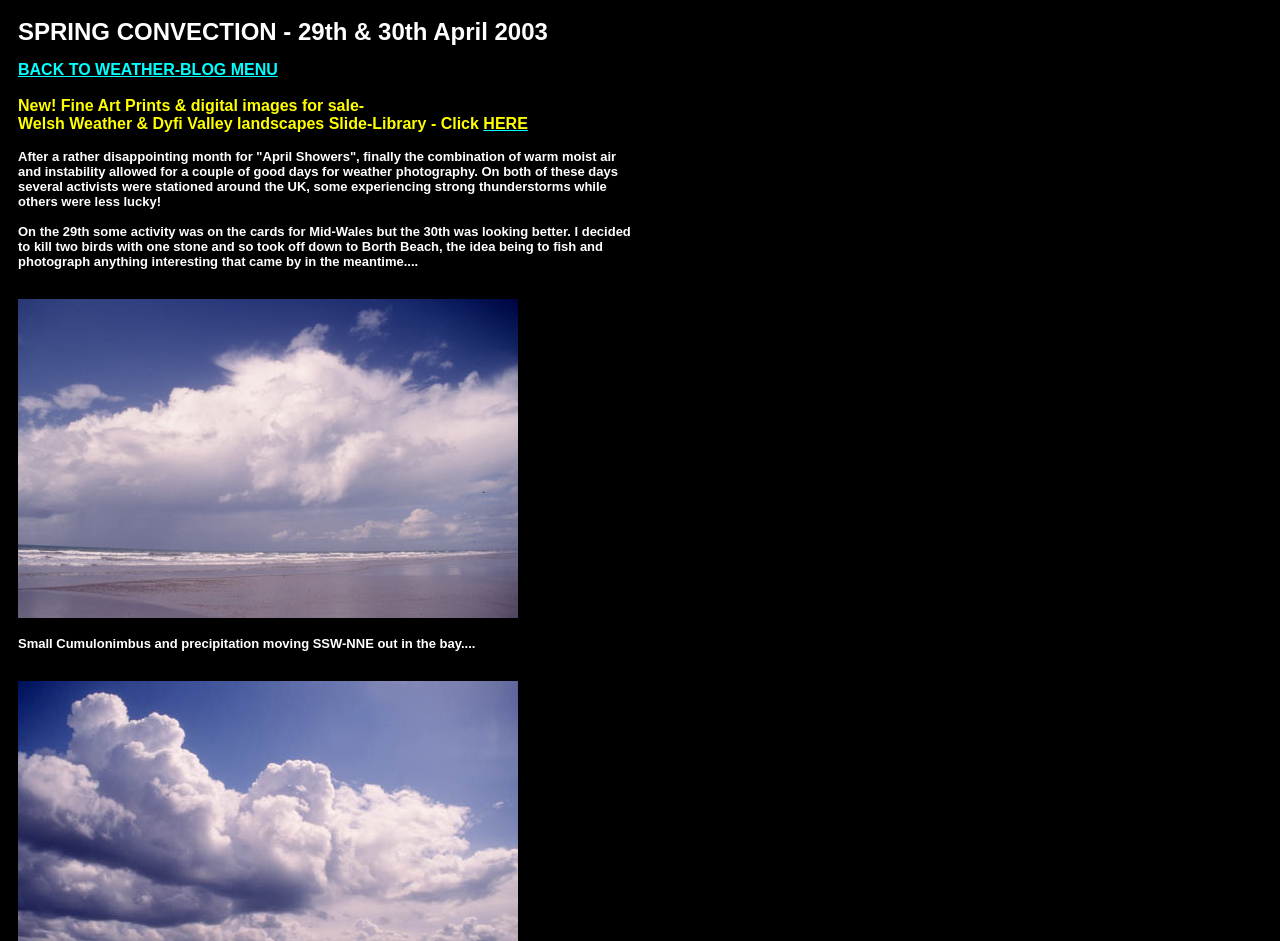Please provide a one-word or phrase answer to the question: 
Where did the author go to fish and photograph?

Borth Beach